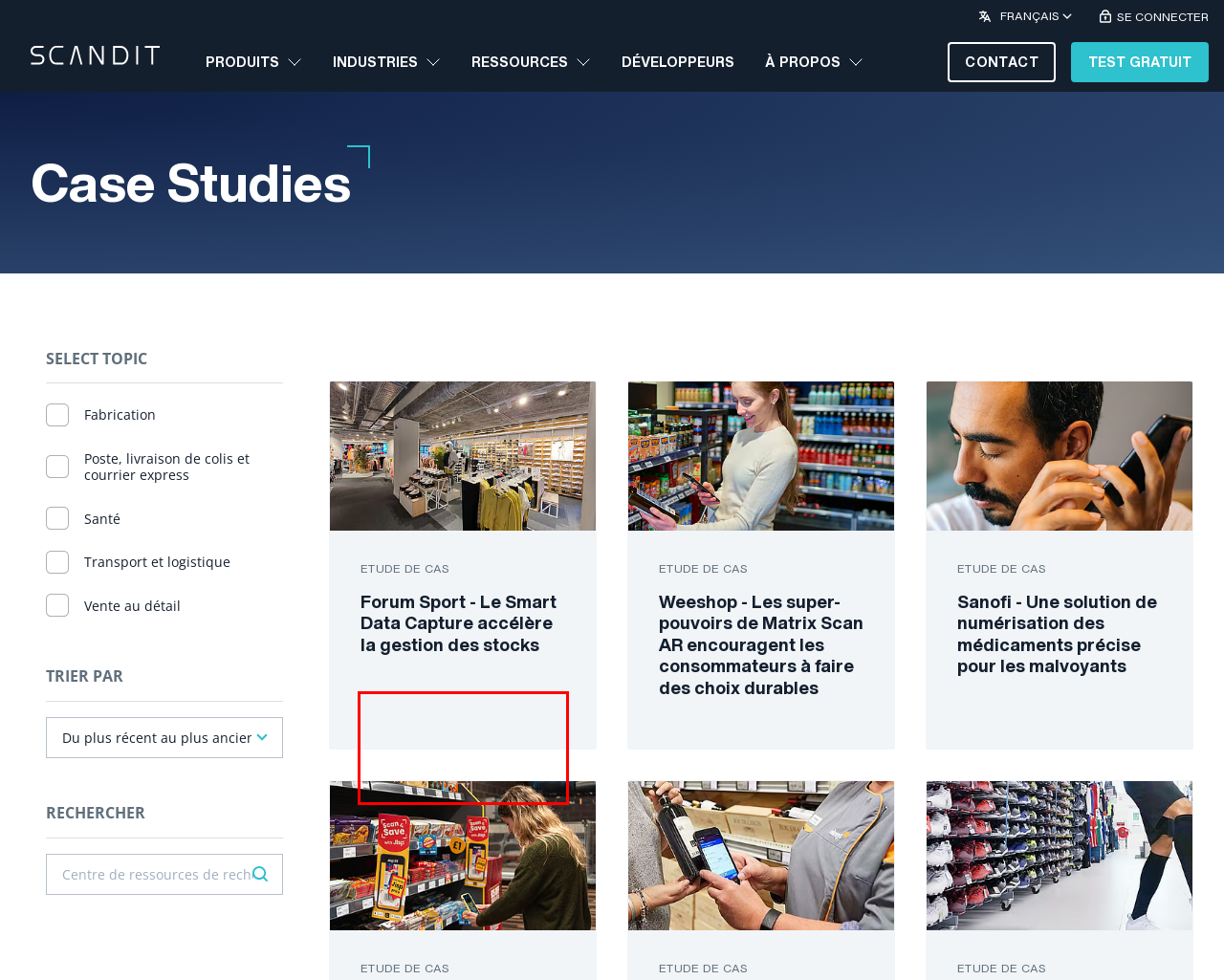Please analyze the screenshot of a webpage and extract the text content within the red bounding box using OCR.

Forum Sport a intégré Scandit Smart Data Capture dans son application destinée aux employés, Kaptura Mobile, qui aide les associés à gérer le stock et l’inventaire.